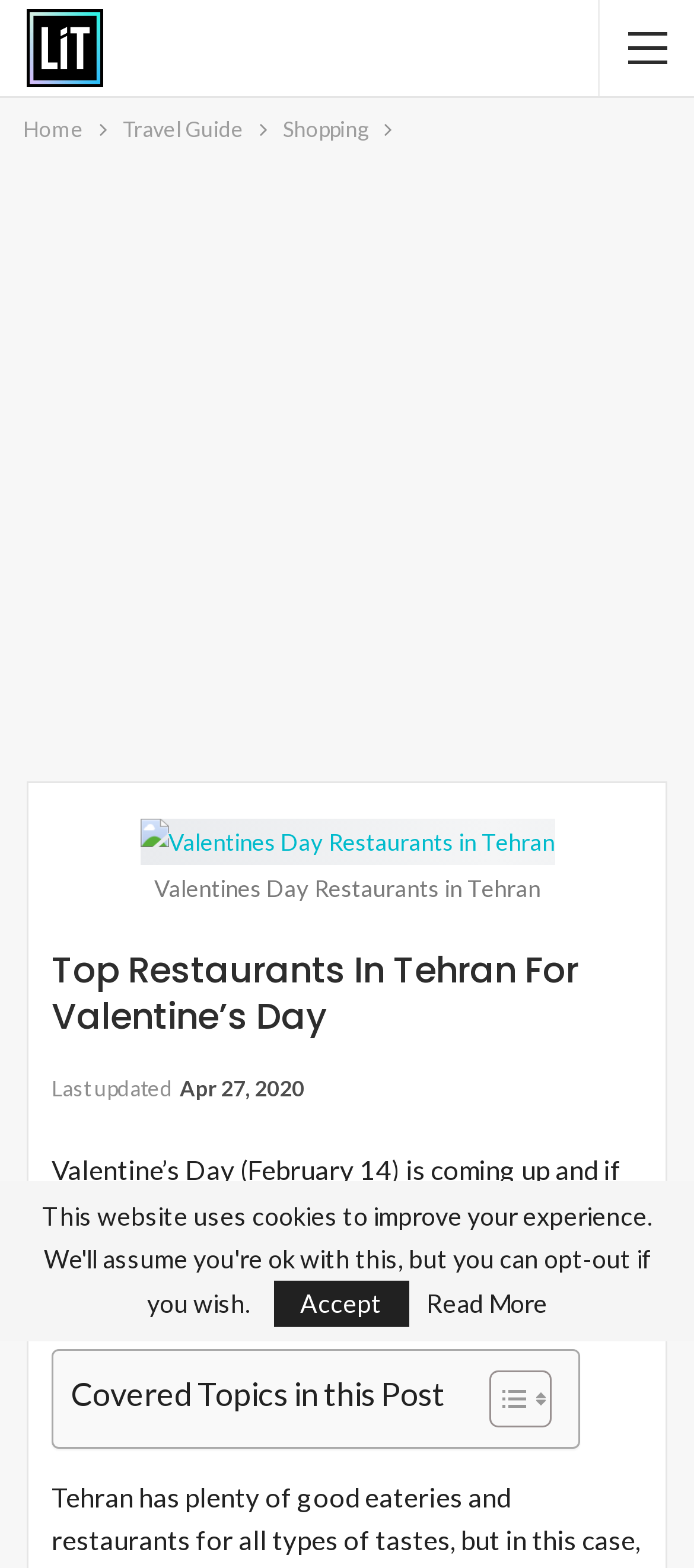Please answer the following question using a single word or phrase: 
What is the location of the recommended restaurants?

Tehran